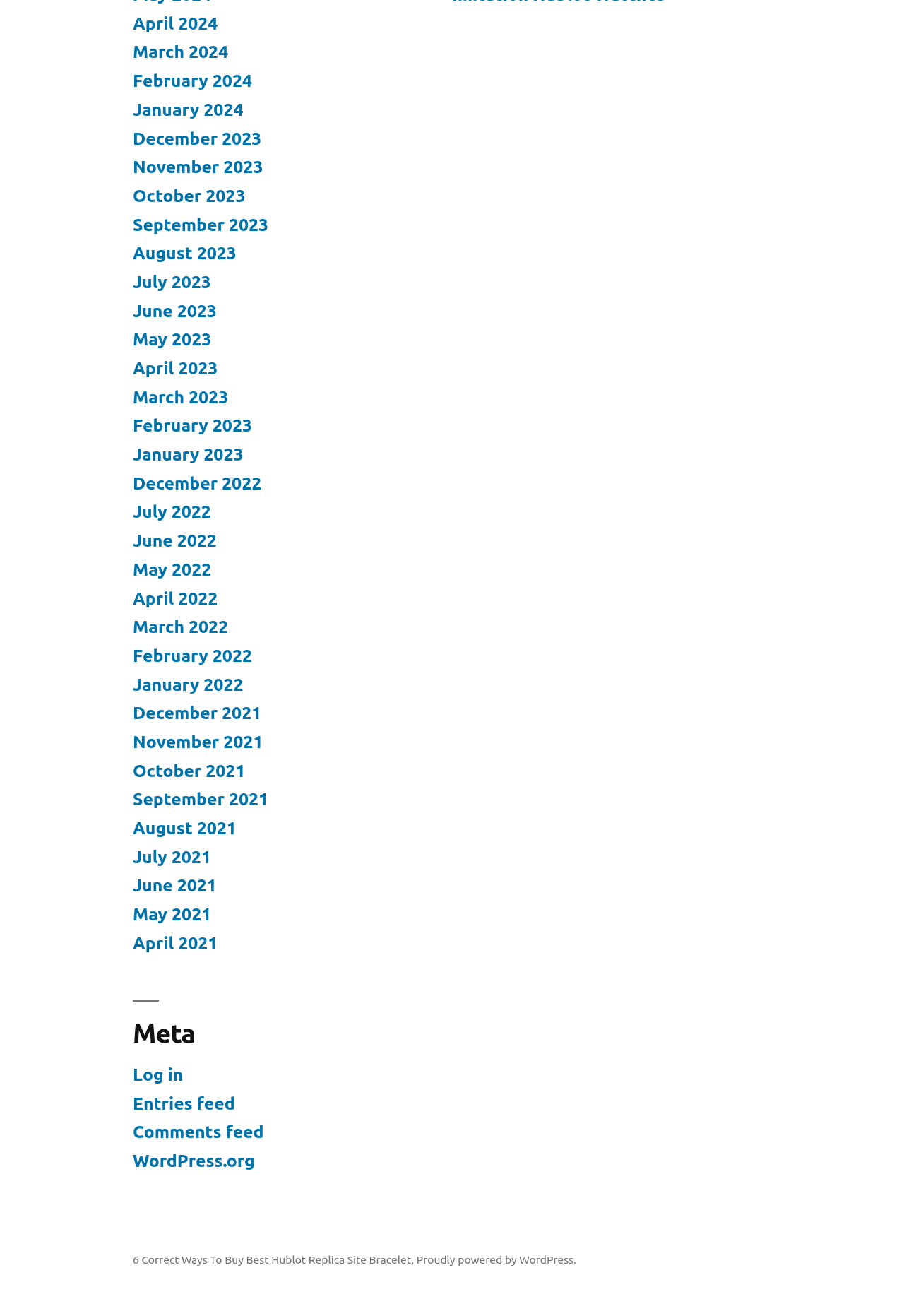Identify and provide the bounding box coordinates of the UI element described: "February 2023". The coordinates should be formatted as [left, top, right, bottom], with each number being a float between 0 and 1.

[0.147, 0.316, 0.279, 0.331]